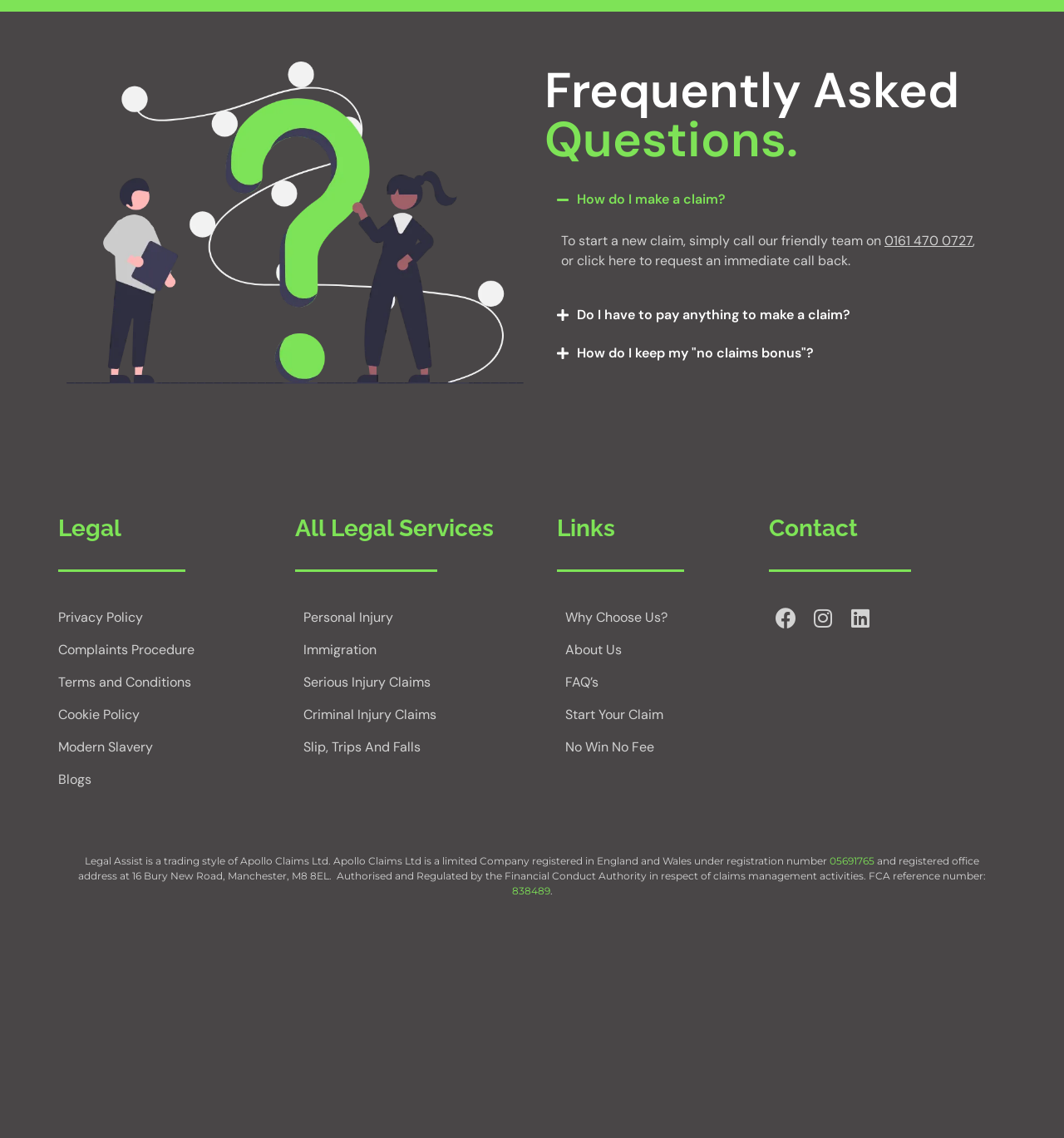Reply to the question with a brief word or phrase: What type of services does the website offer?

Legal services